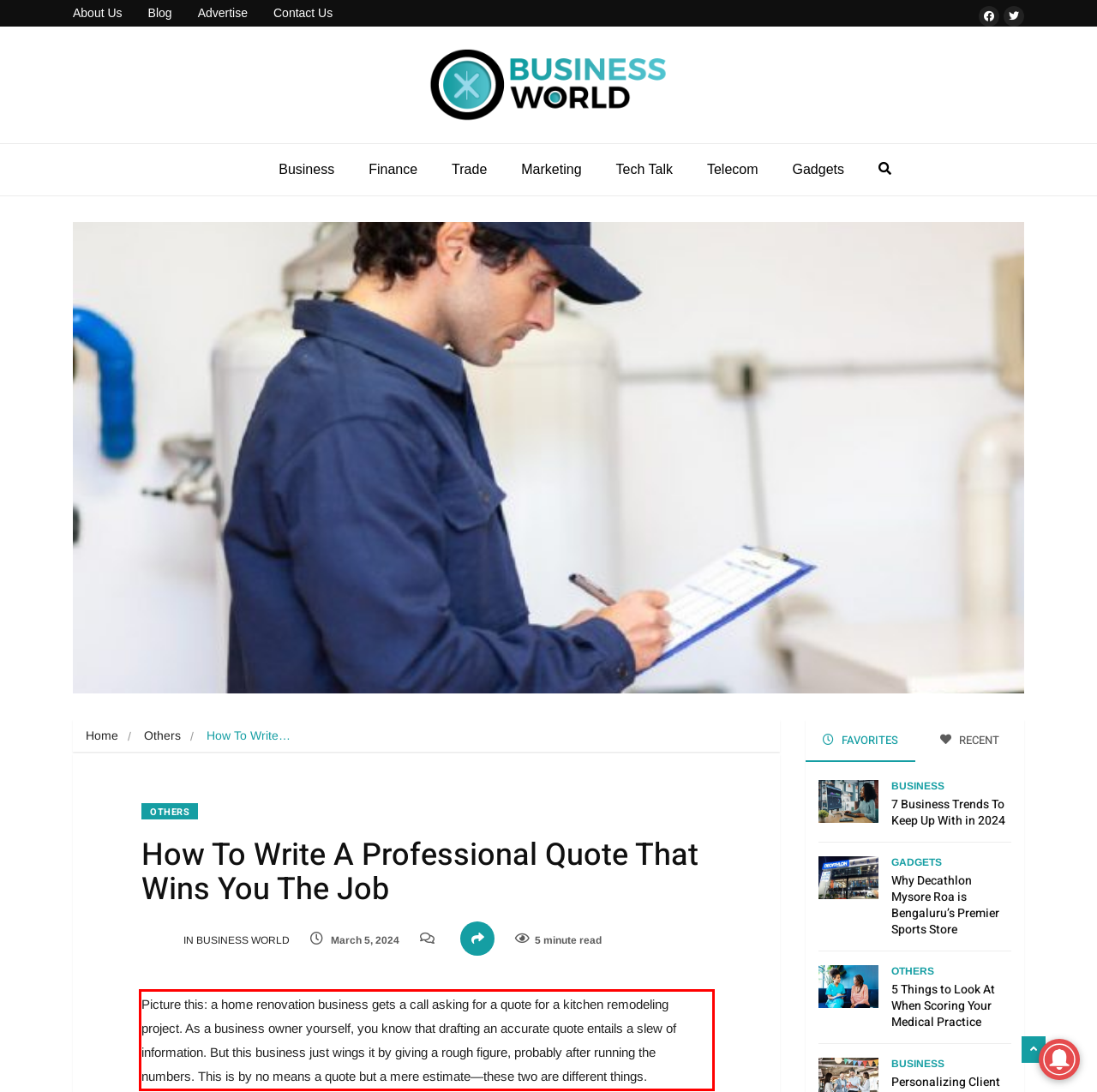You are given a screenshot of a webpage with a UI element highlighted by a red bounding box. Please perform OCR on the text content within this red bounding box.

Picture this: a home renovation business gets a call asking for a quote for a kitchen remodeling project. As a business owner yourself, you know that drafting an accurate quote entails a slew of information. But this business just wings it by giving a rough figure, probably after running the numbers. This is by no means a quote but a mere estimate—these two are different things.